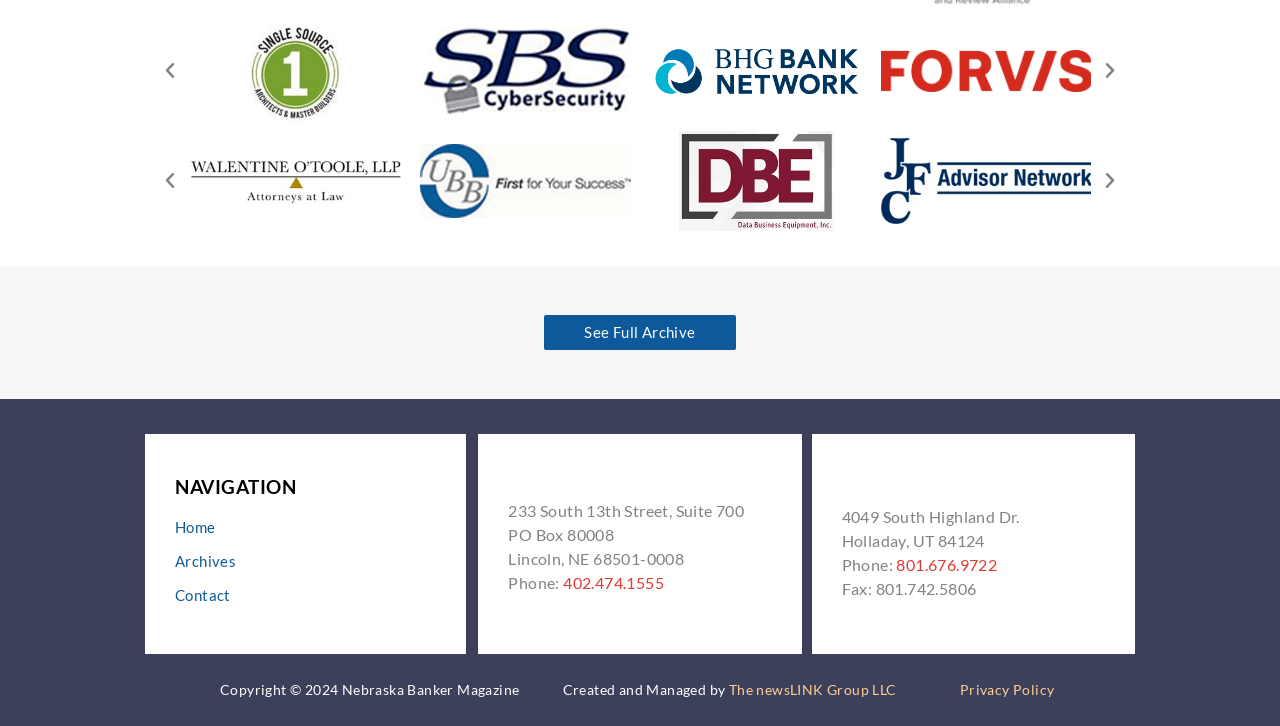Given the description: "aria-label="Midwest-Independent-Bankers-Bank-logo-web"", determine the bounding box coordinates of the UI element. The coordinates should be formatted as four float numbers between 0 and 1, [left, top, right, bottom].

[0.148, 0.181, 0.312, 0.319]